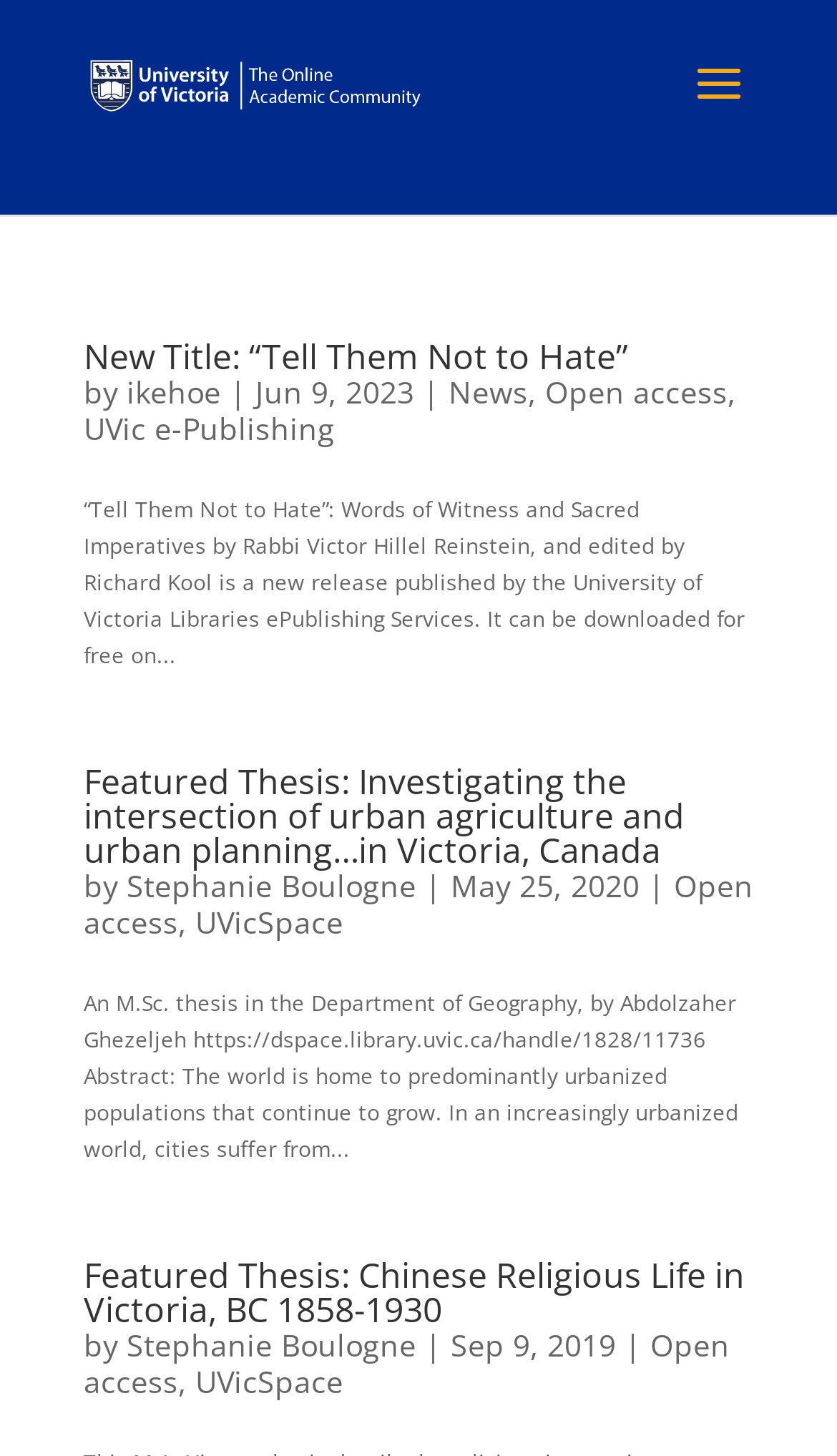Based on the image, give a detailed response to the question: What is the purpose of the webpage?

The webpage appears to be a platform for scholarly communication and research sharing, with articles and links to open access resources and university libraries. The webpage is likely intended to facilitate the sharing and dissemination of academic research and knowledge.